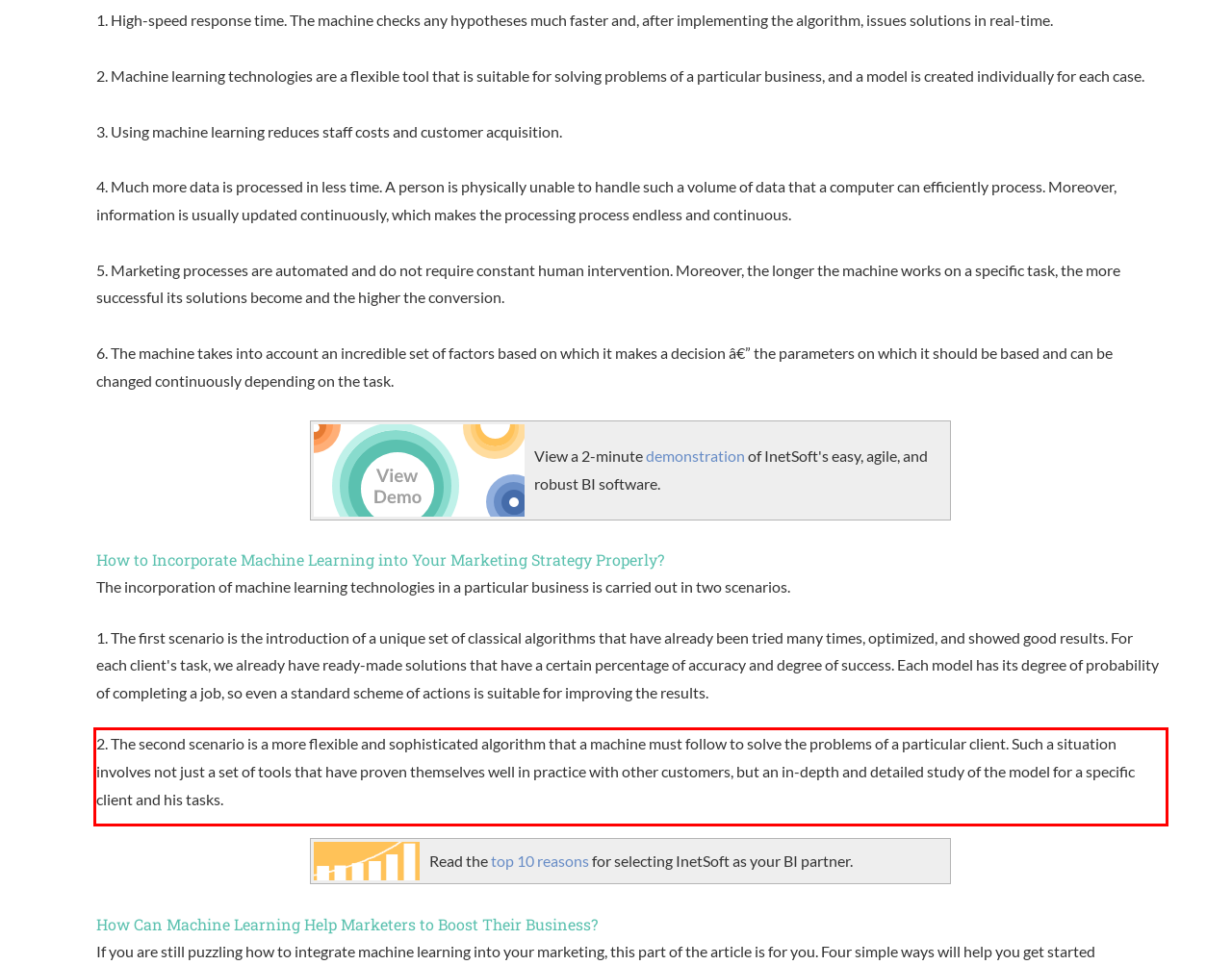You are provided with a screenshot of a webpage containing a red bounding box. Please extract the text enclosed by this red bounding box.

2. The second scenario is a more flexible and sophisticated algorithm that a machine must follow to solve the problems of a particular client. Such a situation involves not just a set of tools that have proven themselves well in practice with other customers, but an in-depth and detailed study of the model for a specific client and his tasks.